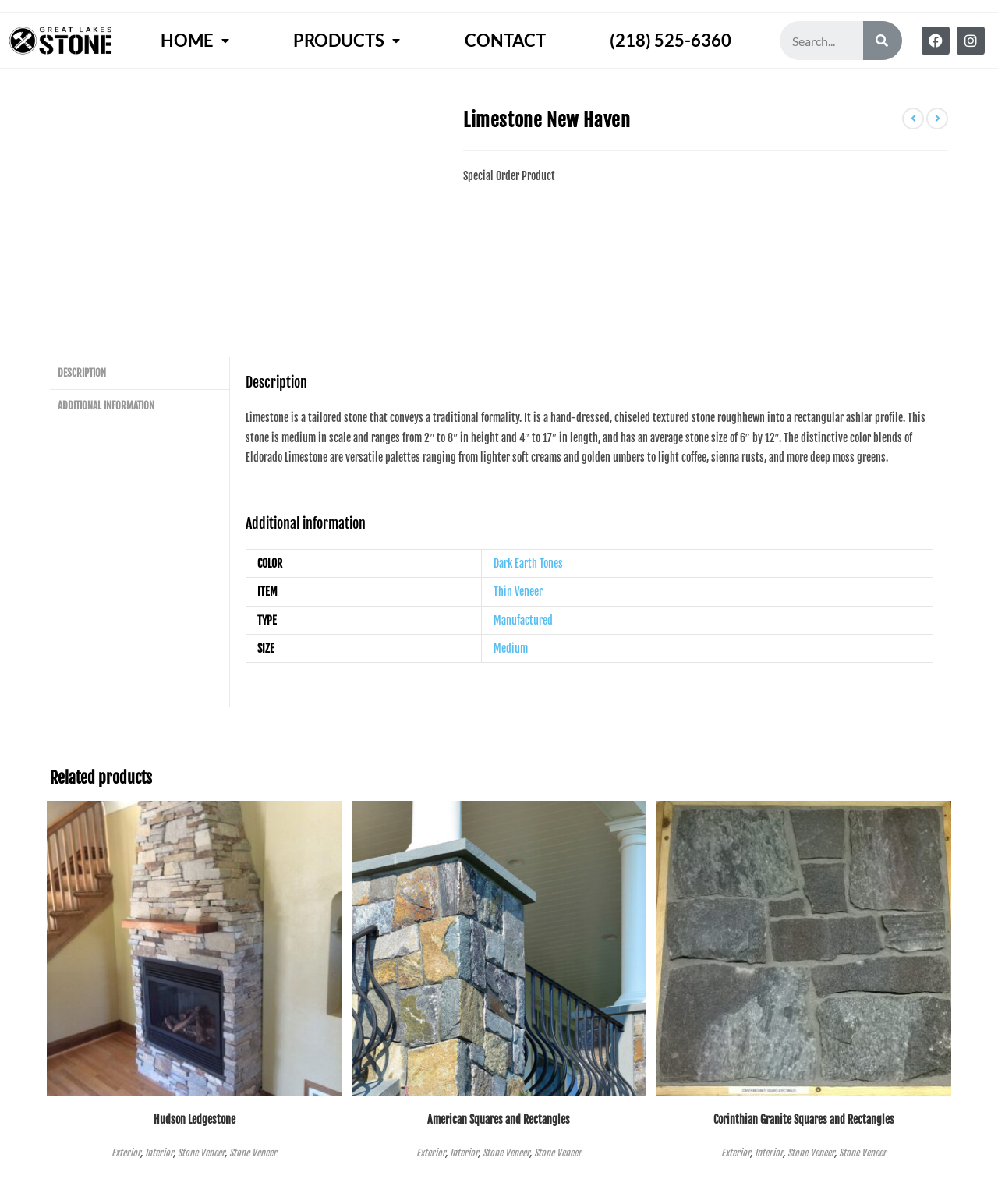Find the bounding box coordinates of the area that needs to be clicked in order to achieve the following instruction: "Check the 'Related products'". The coordinates should be specified as four float numbers between 0 and 1, i.e., [left, top, right, bottom].

[0.05, 0.637, 0.95, 0.655]